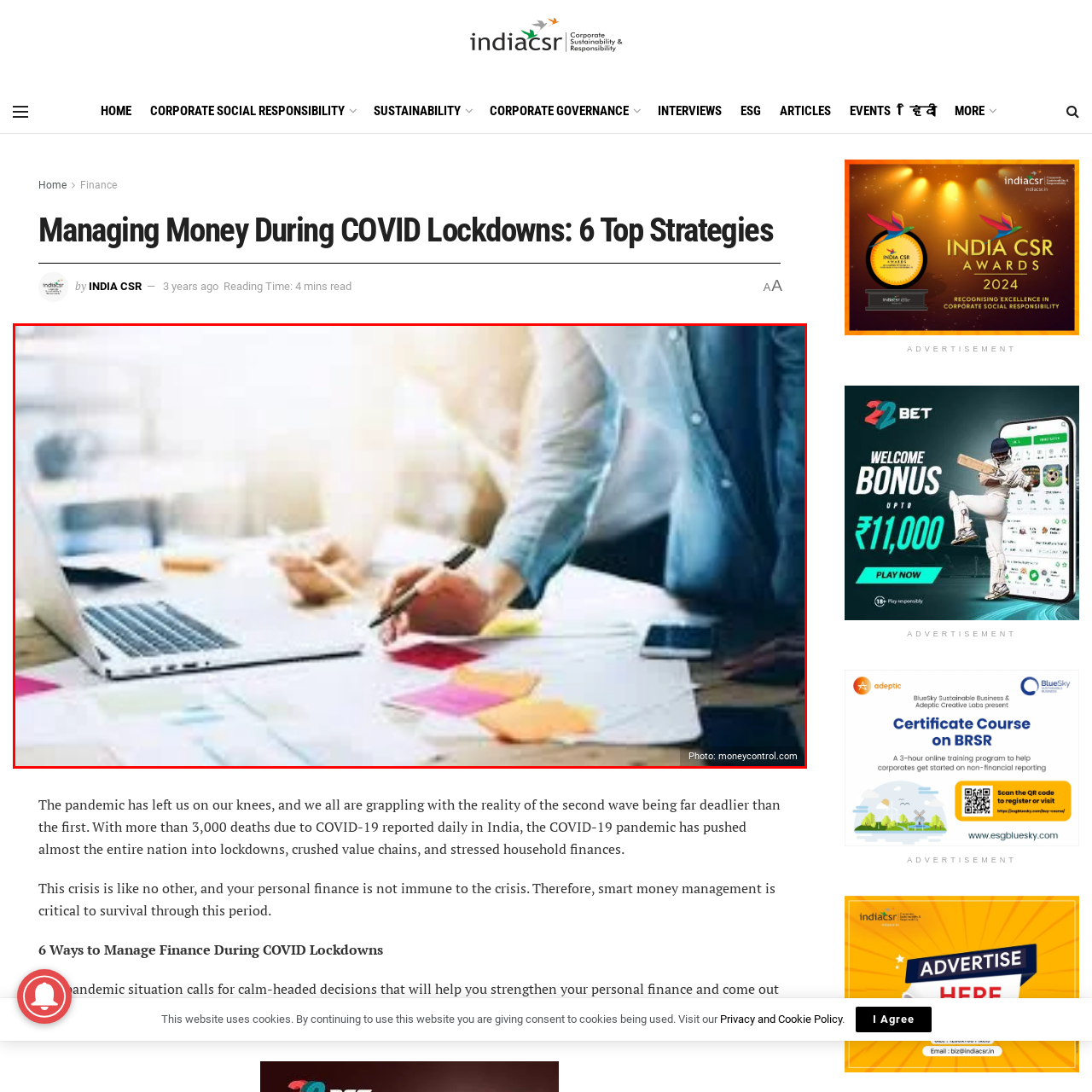Thoroughly describe the scene captured inside the red-bordered section of the image.

The image captures a collaborative workspace where two individuals are engaged in an active brainstorming session. In the foreground, one person is writing on a notepad, surrounded by colorful sticky notes arranged in different patterns, indicative of idea generation and planning. A sleek laptop, slightly open, rests on the table, providing a technological backdrop to their discussions. The environment is bright, suggesting a productive atmosphere, possibly in a modern office or a creative studio setting. The soft light enhances the focus on the details of the workspace, highlighting tools of collaboration and innovation. This visual resonates with themes of teamwork and strategic thinking, suitable for a discussion on managing finances during challenging times, as suggested by the context provided by moneycontrol.com.